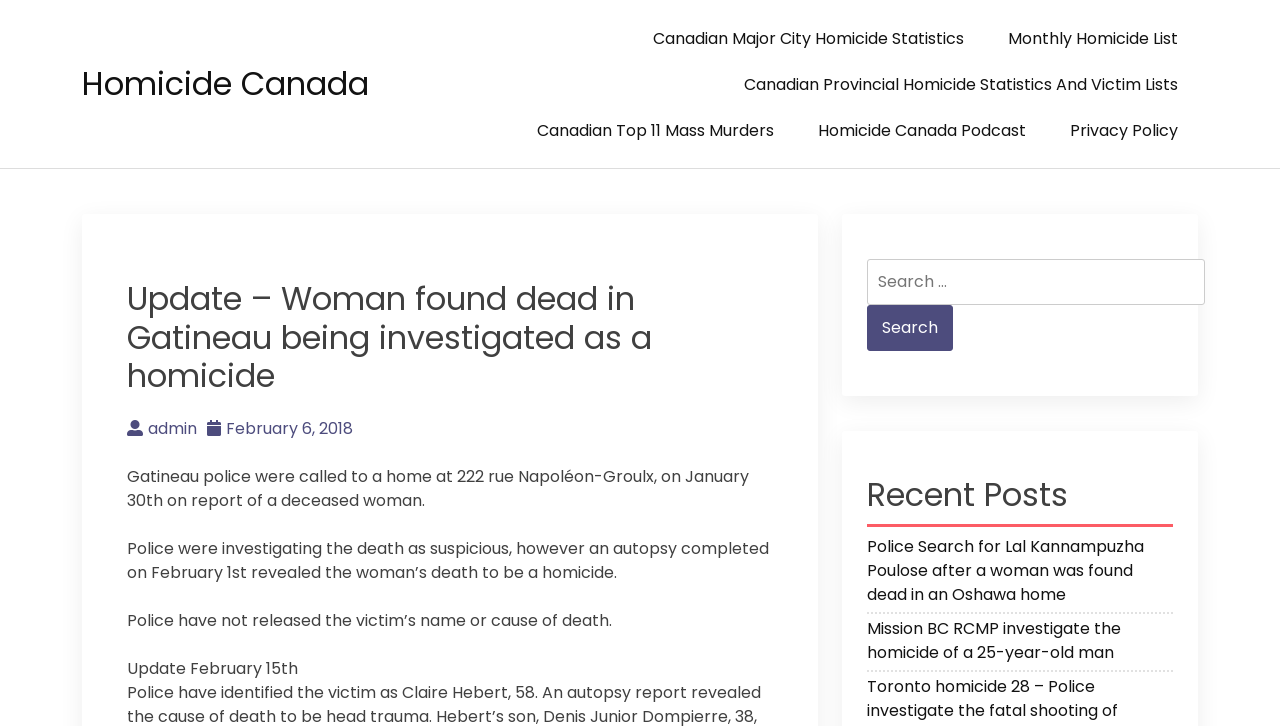Answer the question below in one word or phrase:
How many types of homicide statistics are listed?

3